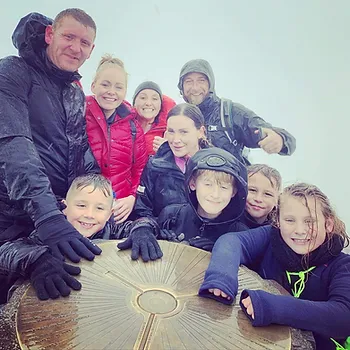Give a short answer to this question using one word or a phrase:
What is the reason for the sponsored walk?

To honor Zowie's mother